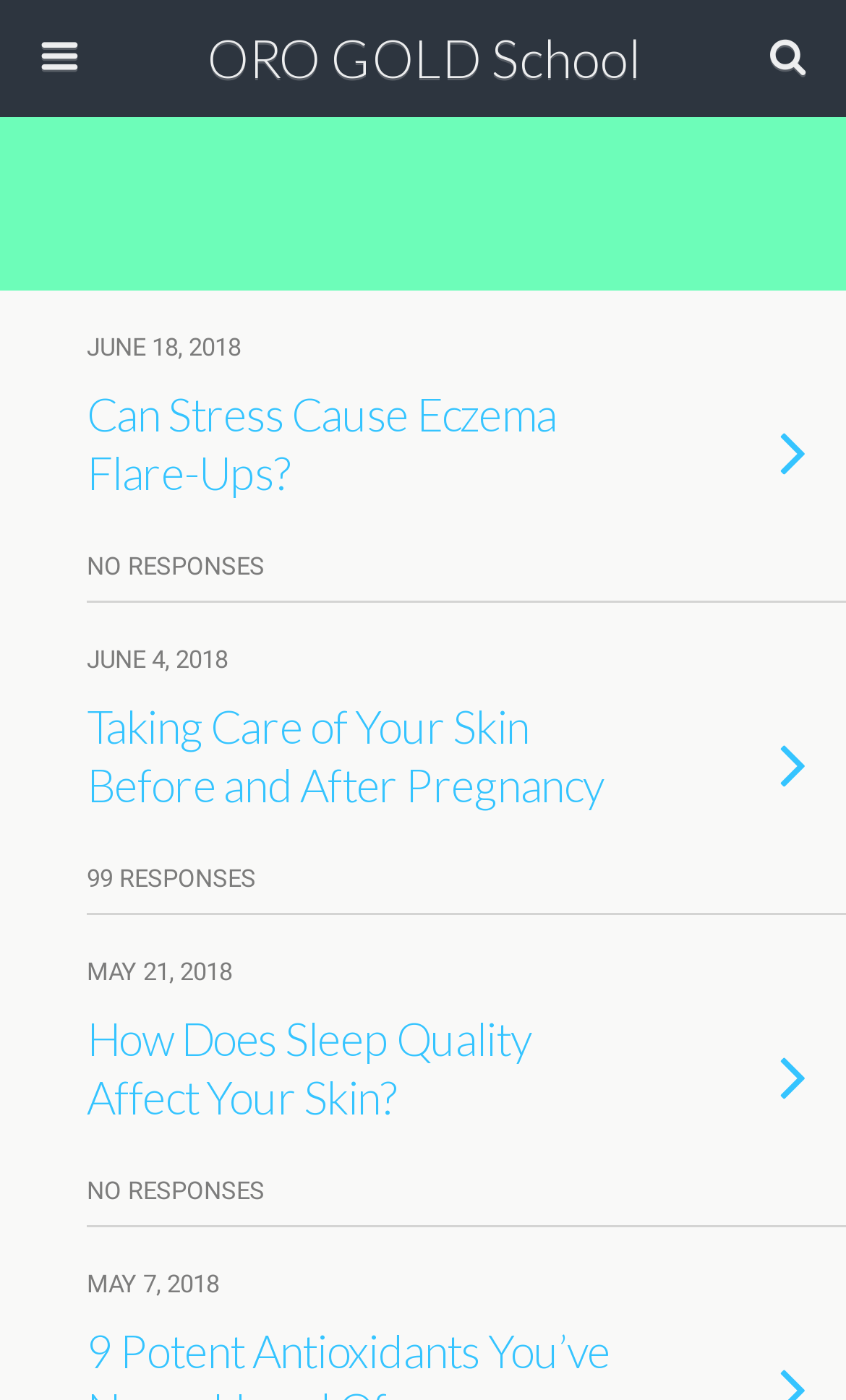Reply to the question with a single word or phrase:
What is the date of the latest article?

JUNE 18, 2018